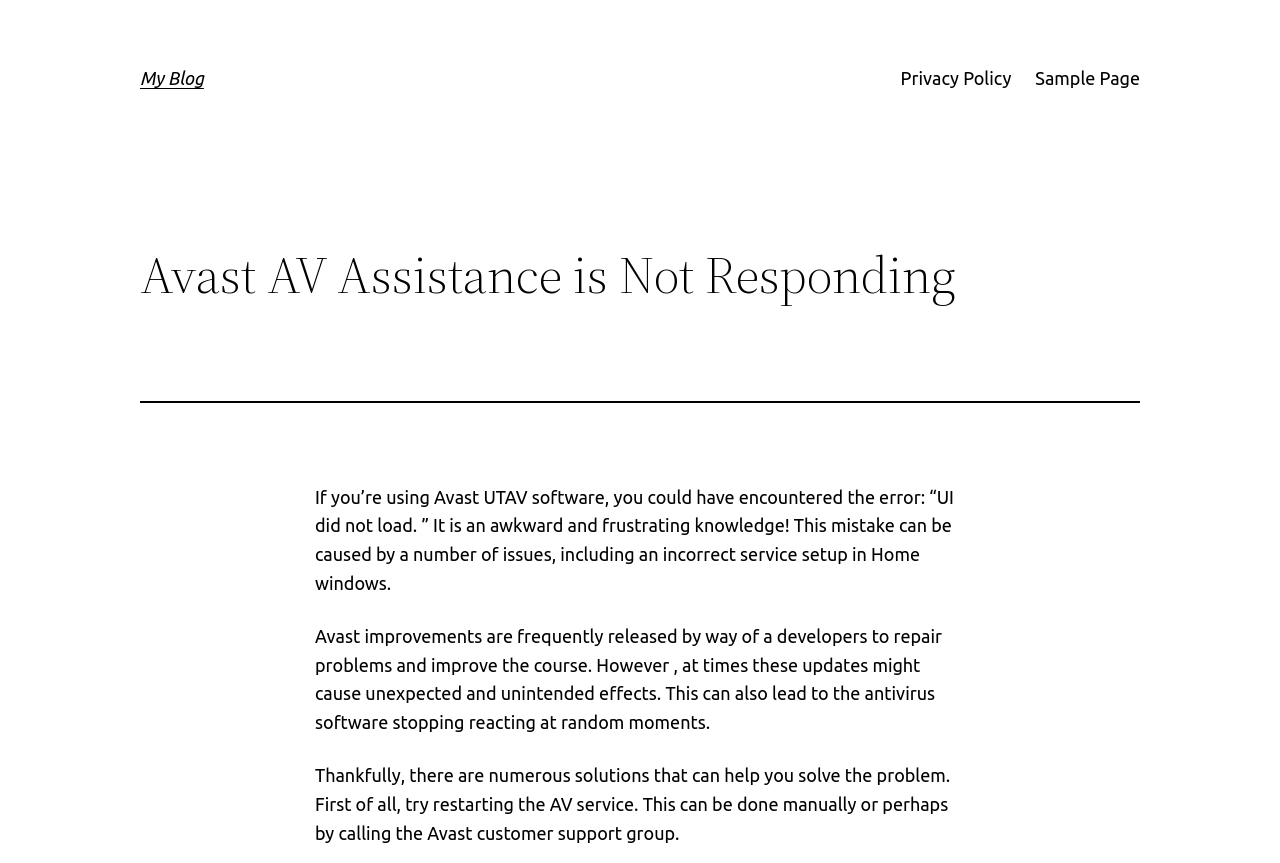Respond with a single word or short phrase to the following question: 
How many paragraphs are there in the article?

3